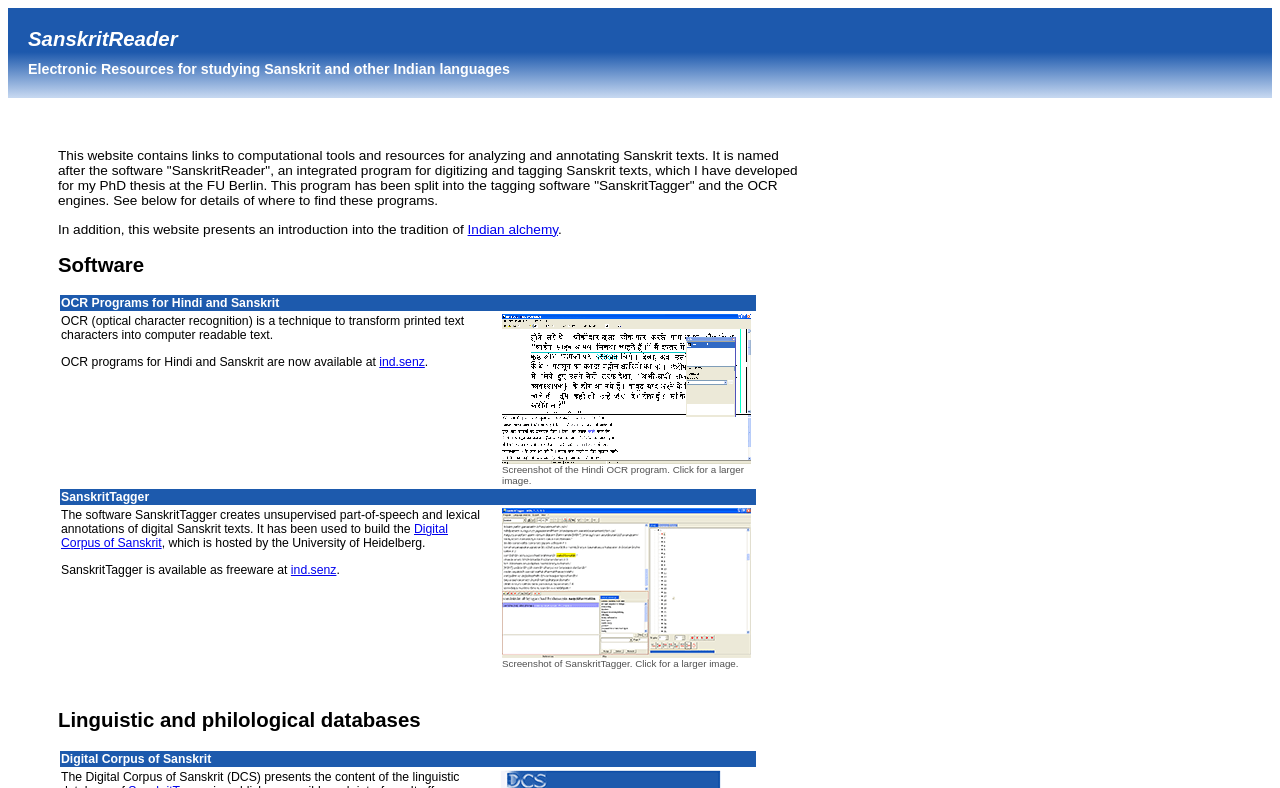What is the purpose of SanskritTagger?
Can you provide an in-depth and detailed response to the question?

The answer can be found in the table row describing SanskritTagger, which states that it 'creates unsupervised part-of-speech and lexical annotations of digital Sanskrit texts'.